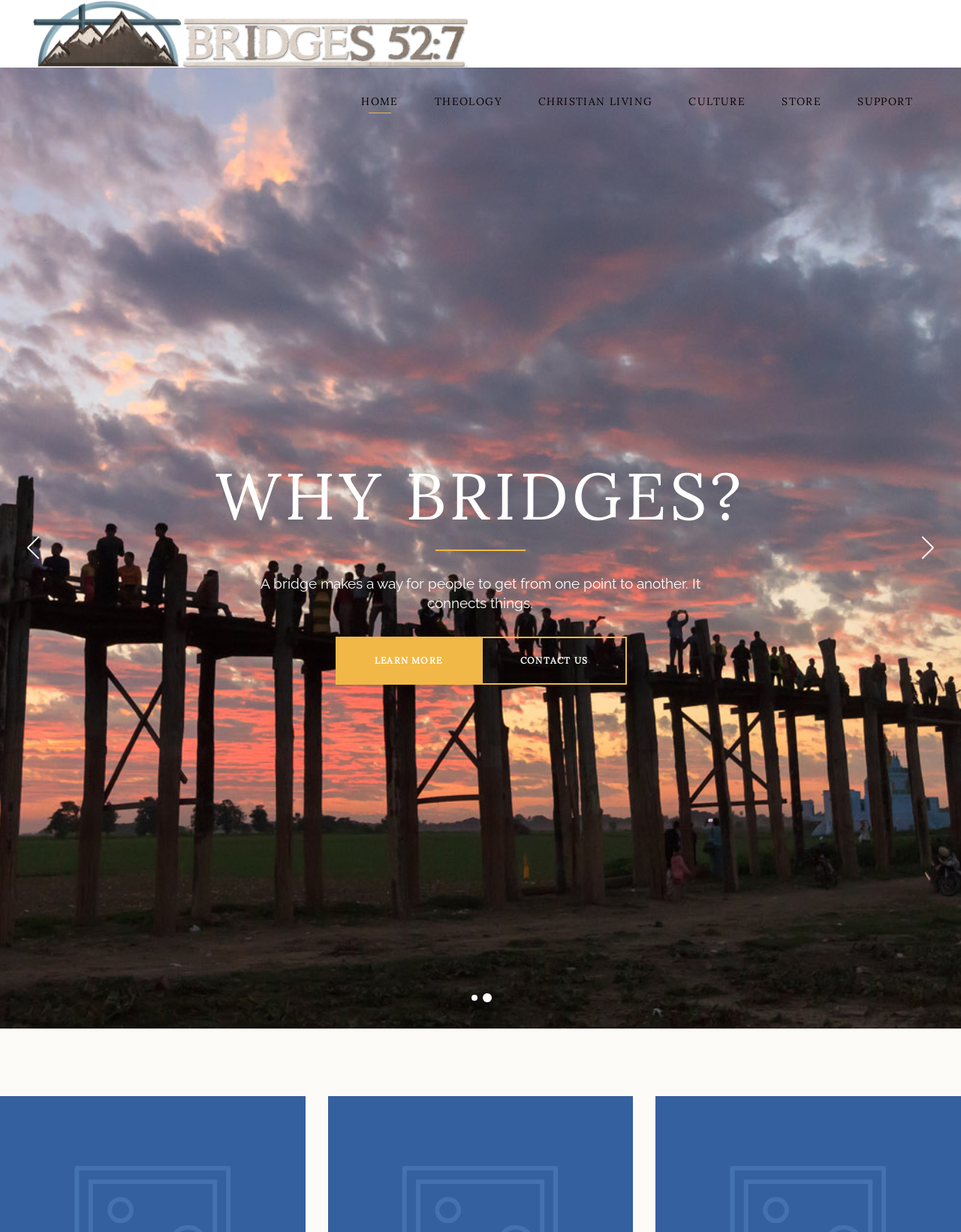Locate and provide the bounding box coordinates for the HTML element that matches this description: "Christian Living".

[0.541, 0.055, 0.698, 0.11]